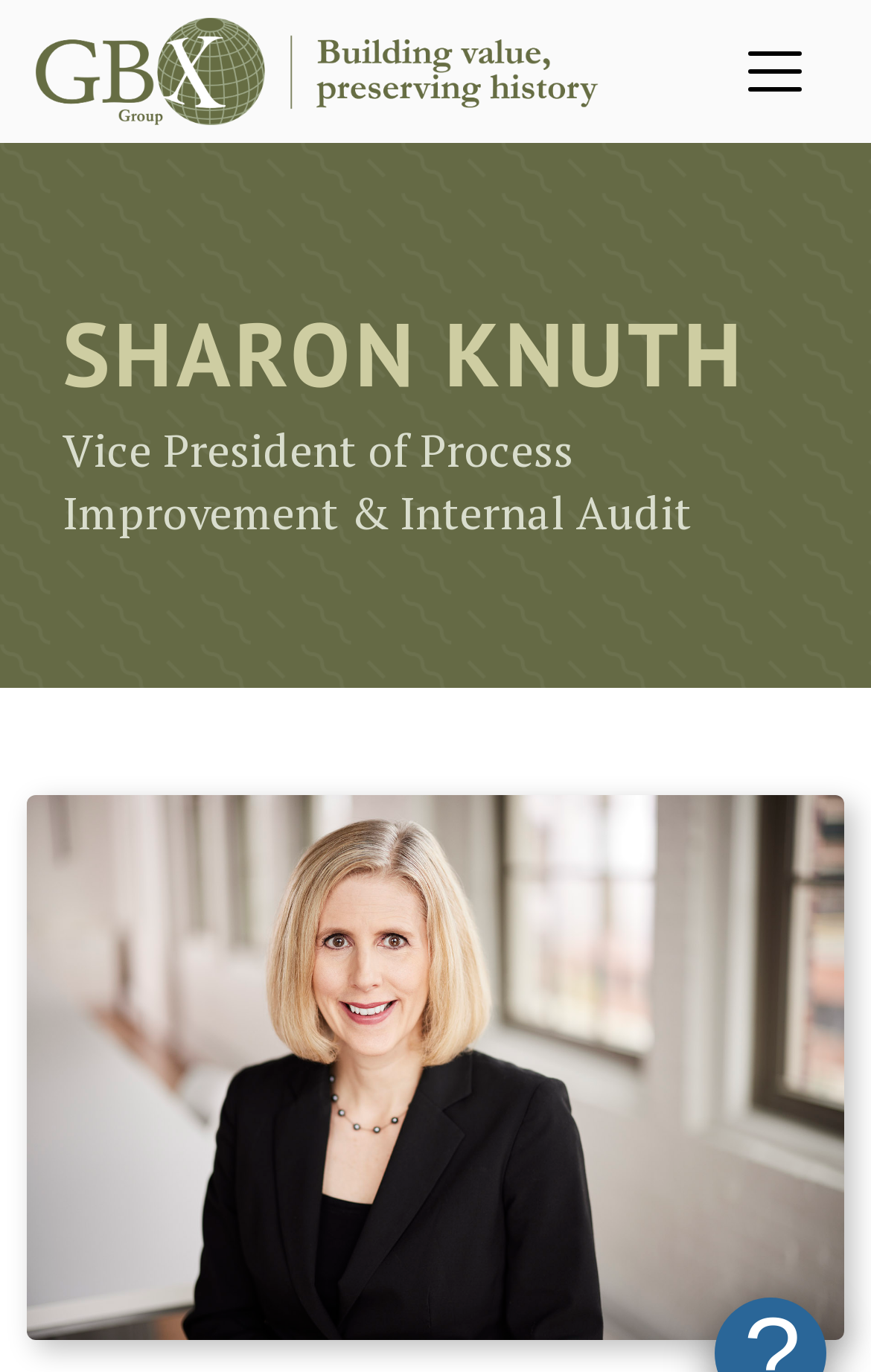Given the webpage screenshot and the description, determine the bounding box coordinates (top-left x, top-left y, bottom-right x, bottom-right y) that define the location of the UI element matching this description: aria-label="Toggle navigation"

[0.821, 0.021, 0.959, 0.083]